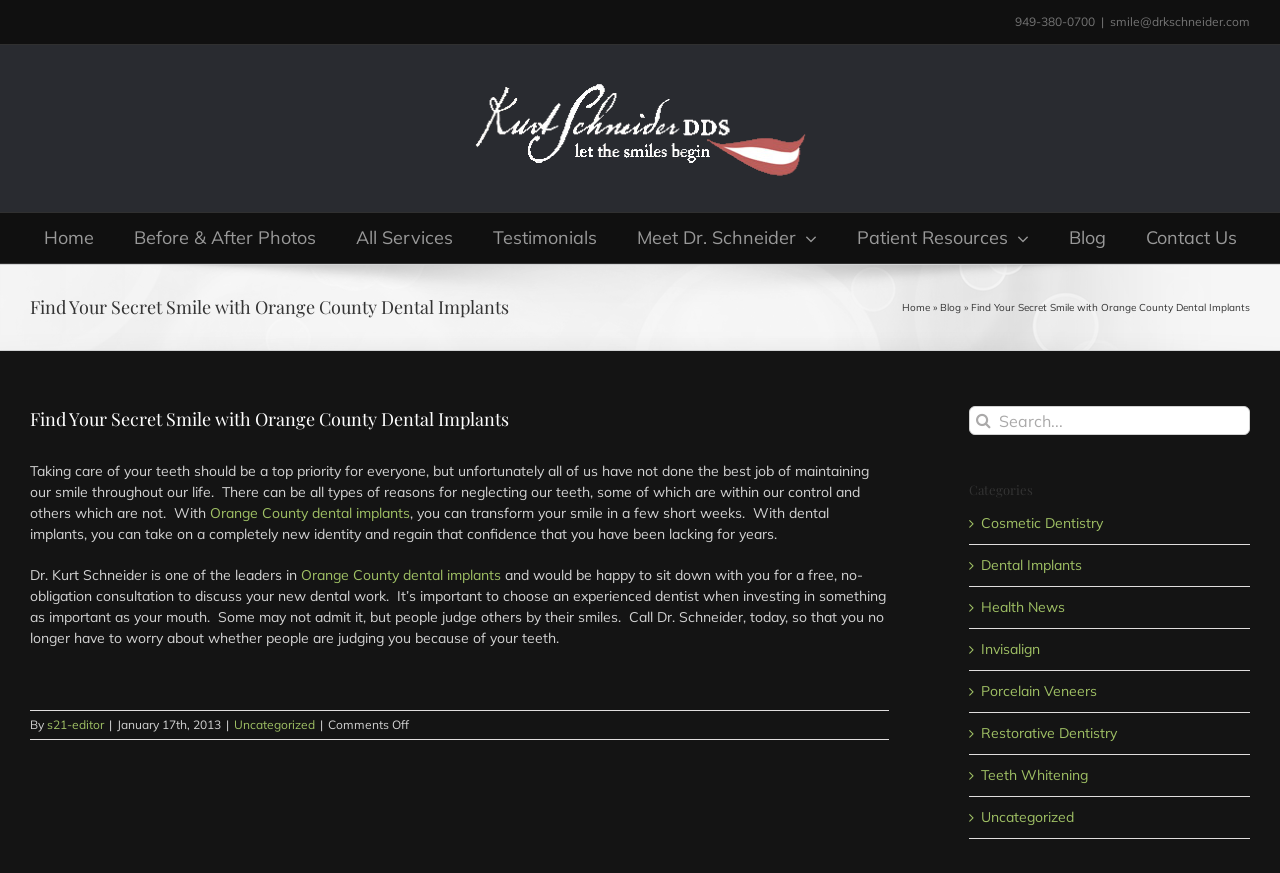Locate and generate the text content of the webpage's heading.

Find Your Secret Smile with Orange County Dental Implants